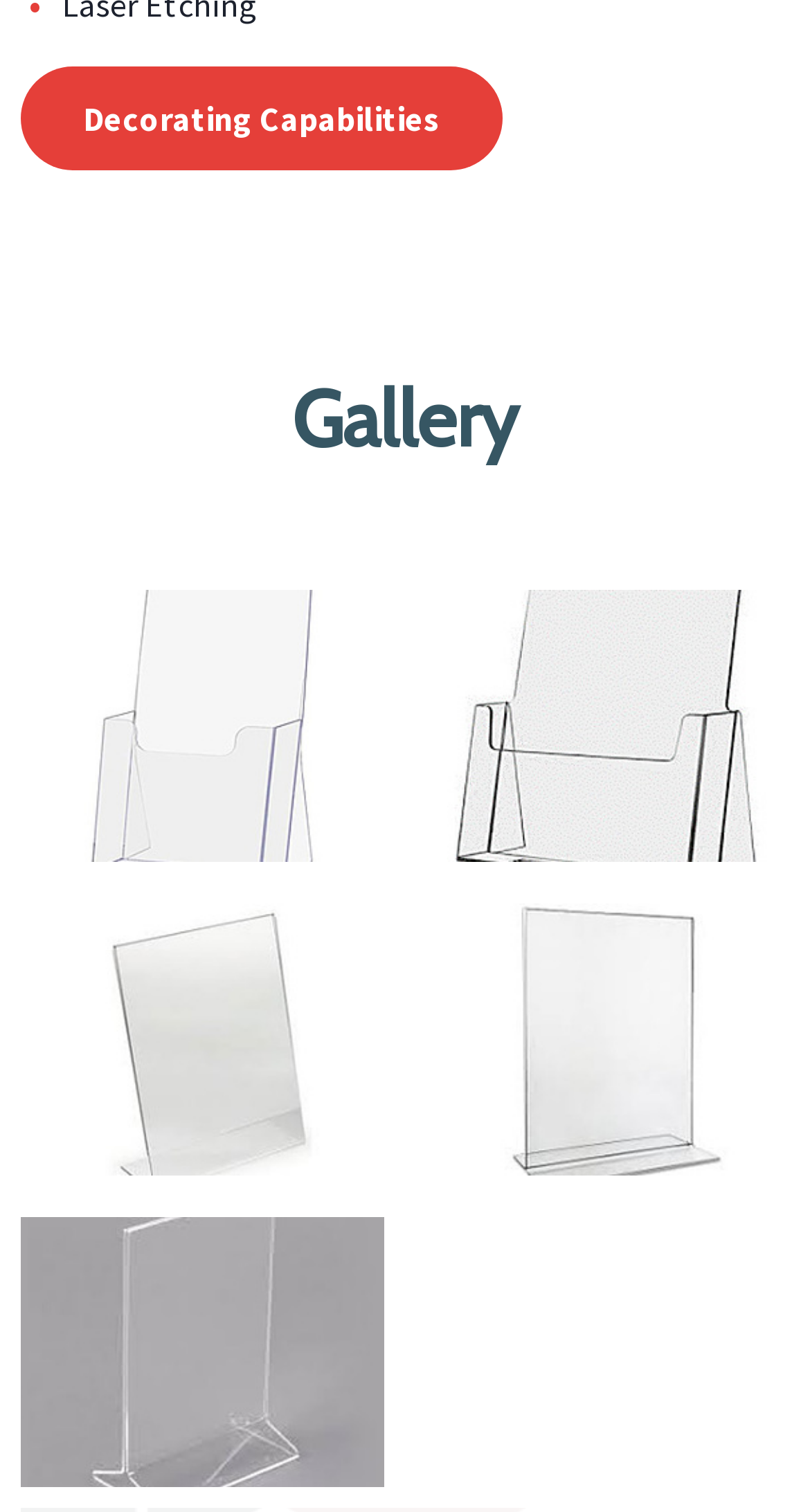What is the purpose of the 'Gallery' section? Observe the screenshot and provide a one-word or short phrase answer.

Displaying items